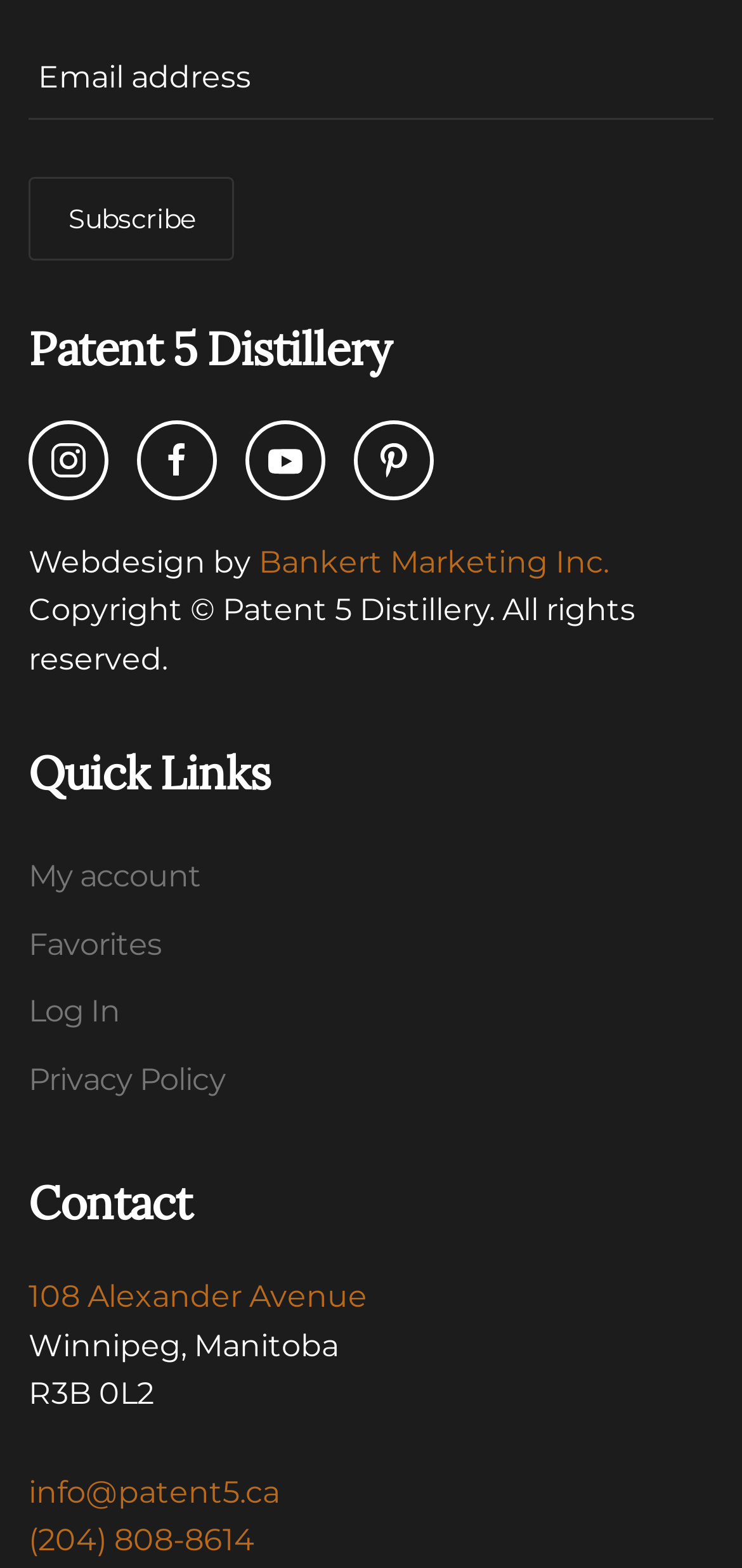Please respond to the question using a single word or phrase:
What is the name of the distillery?

Patent 5 Distillery